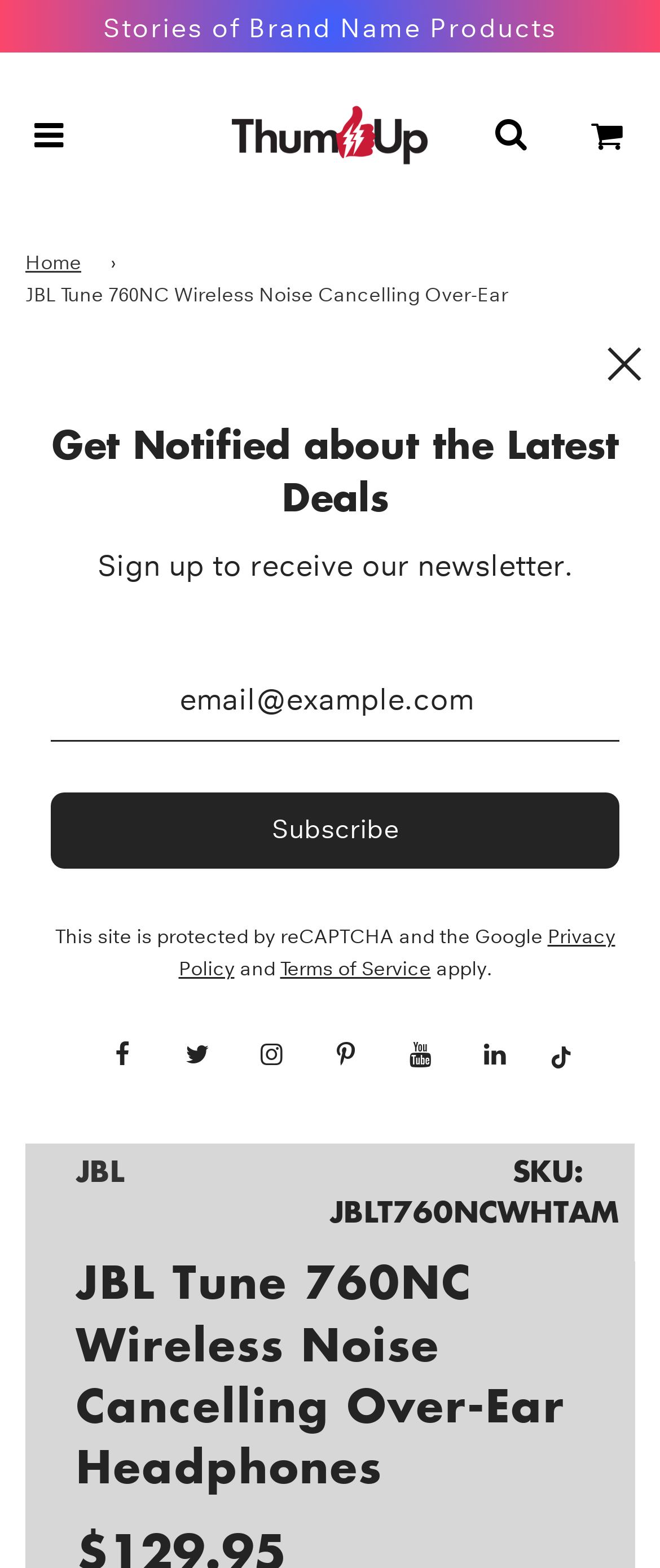What is the purpose of the textbox?
Please give a detailed and elaborate explanation in response to the question.

The purpose of the textbox can be determined by looking at its location within the layout table and its proximity to the button 'Subscribe' and the static text 'Sign up to receive our newsletter.'.